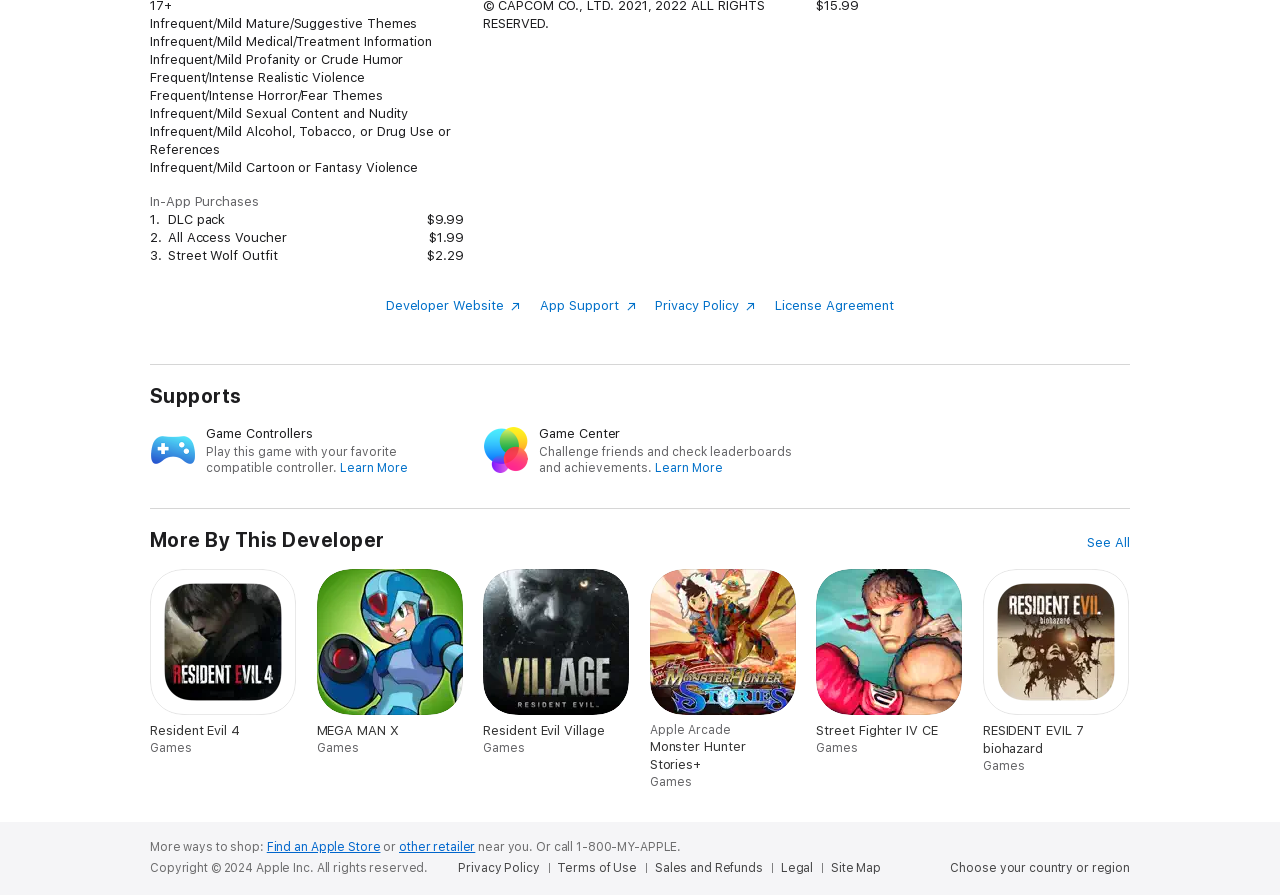Find and indicate the bounding box coordinates of the region you should select to follow the given instruction: "View game details".

[0.117, 0.216, 0.362, 0.236]